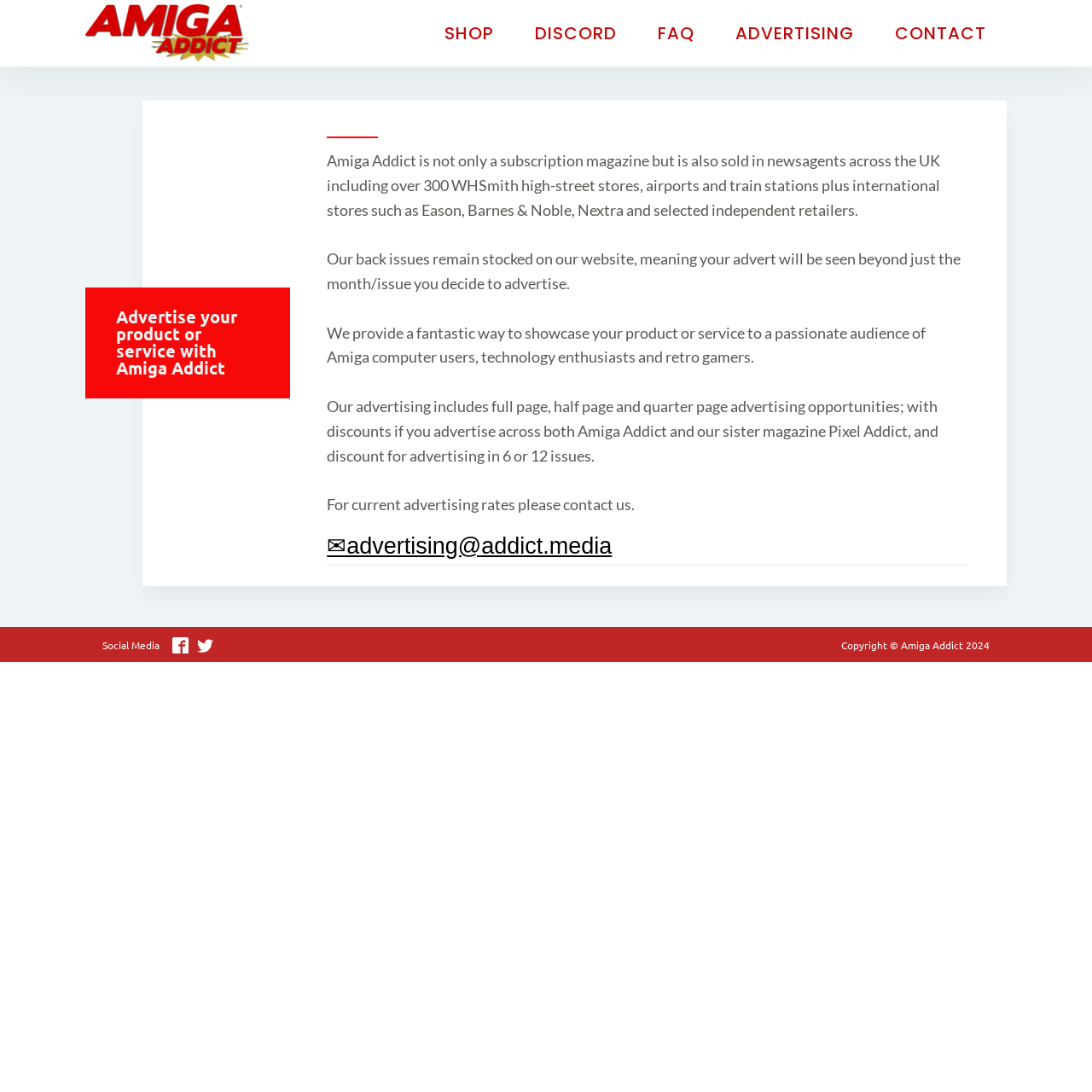Identify and extract the main heading of the webpage.

Advertise your
product or service with Amiga Addict